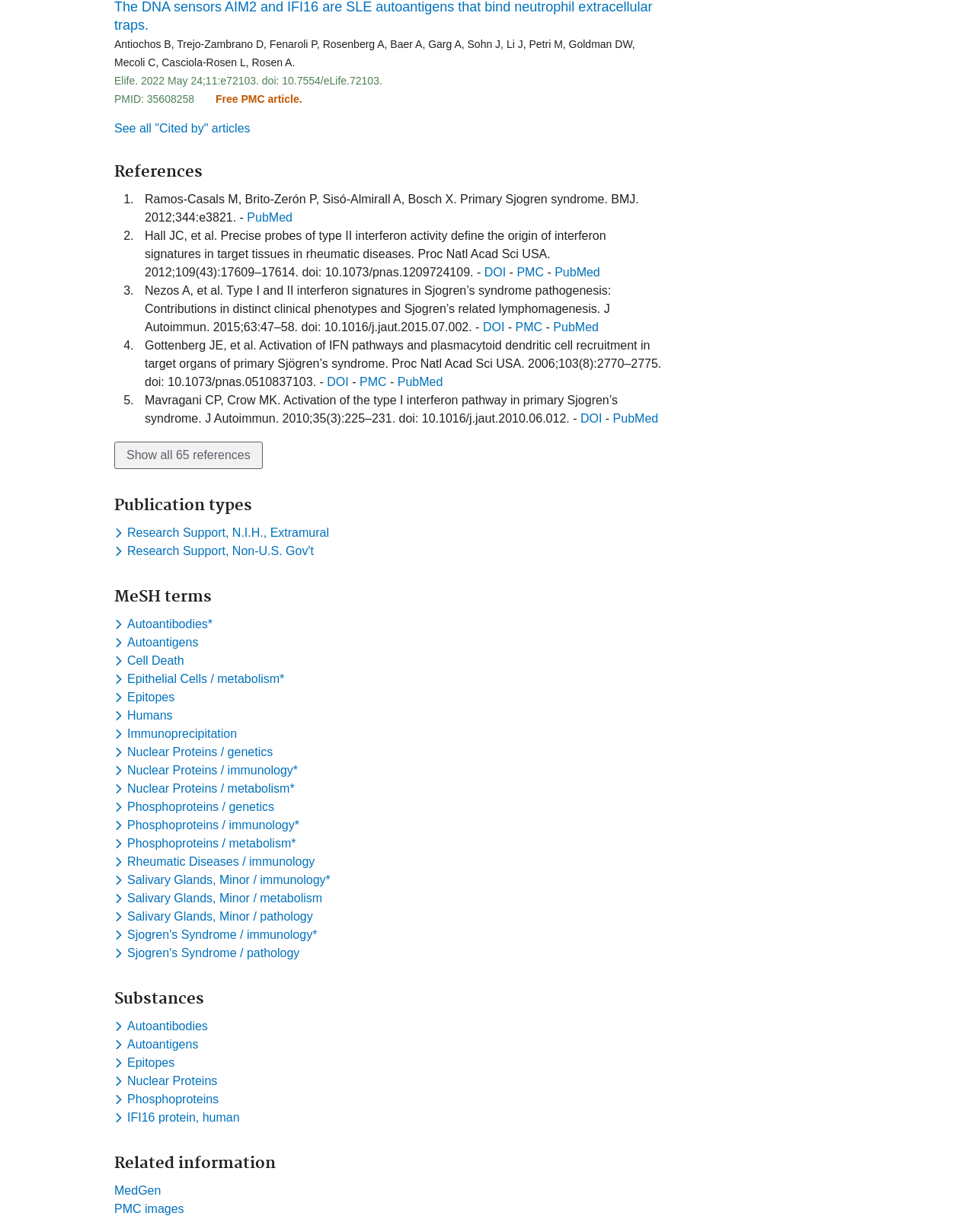Please identify the bounding box coordinates for the region that you need to click to follow this instruction: "View all 65 references".

[0.117, 0.359, 0.269, 0.381]